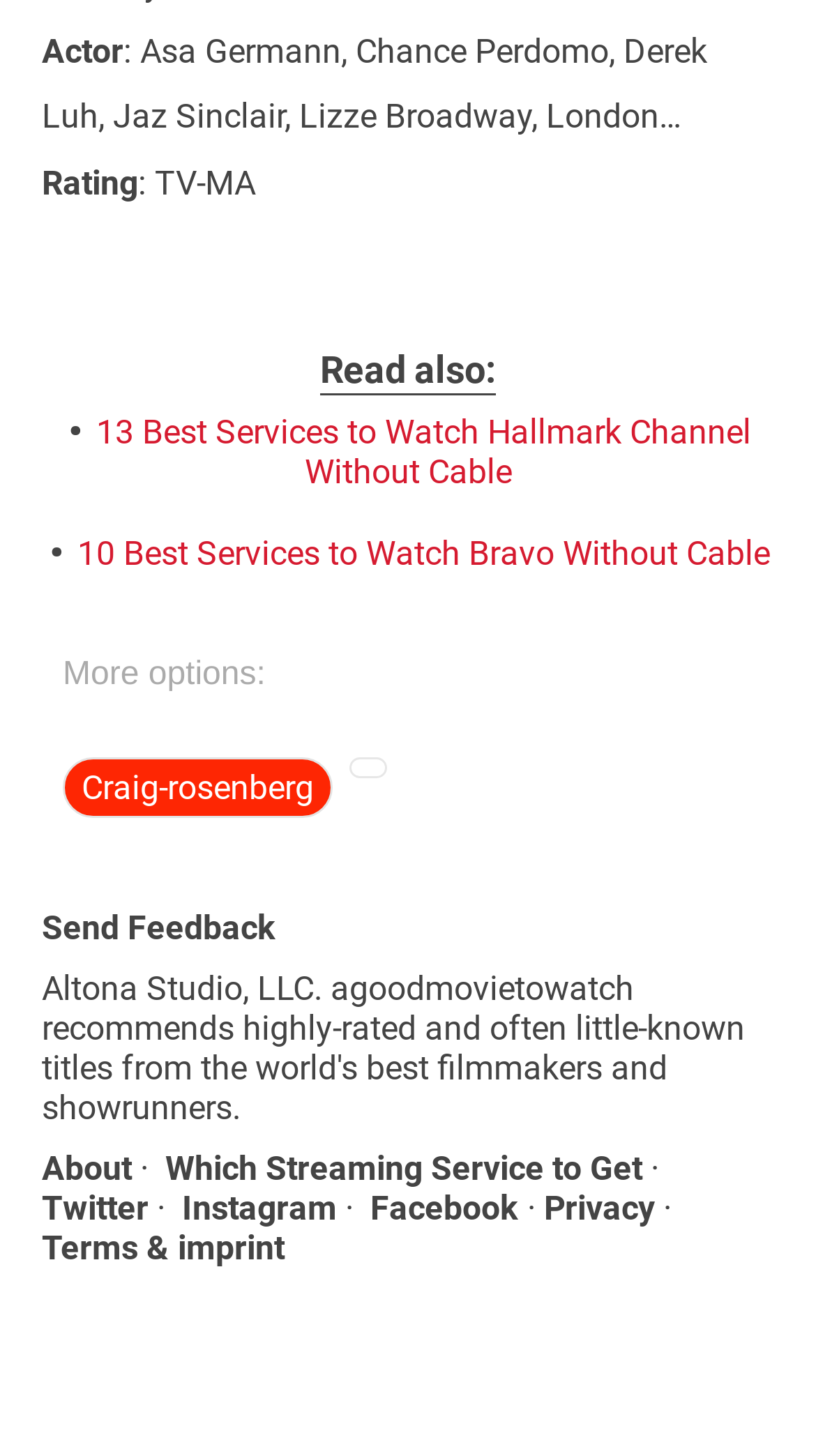What is the name of the author mentioned on the webpage?
Look at the image and provide a detailed response to the question.

I found the StaticText element with the text 'Craig-rosenberg', which suggests that it is the name of the author mentioned on the webpage.